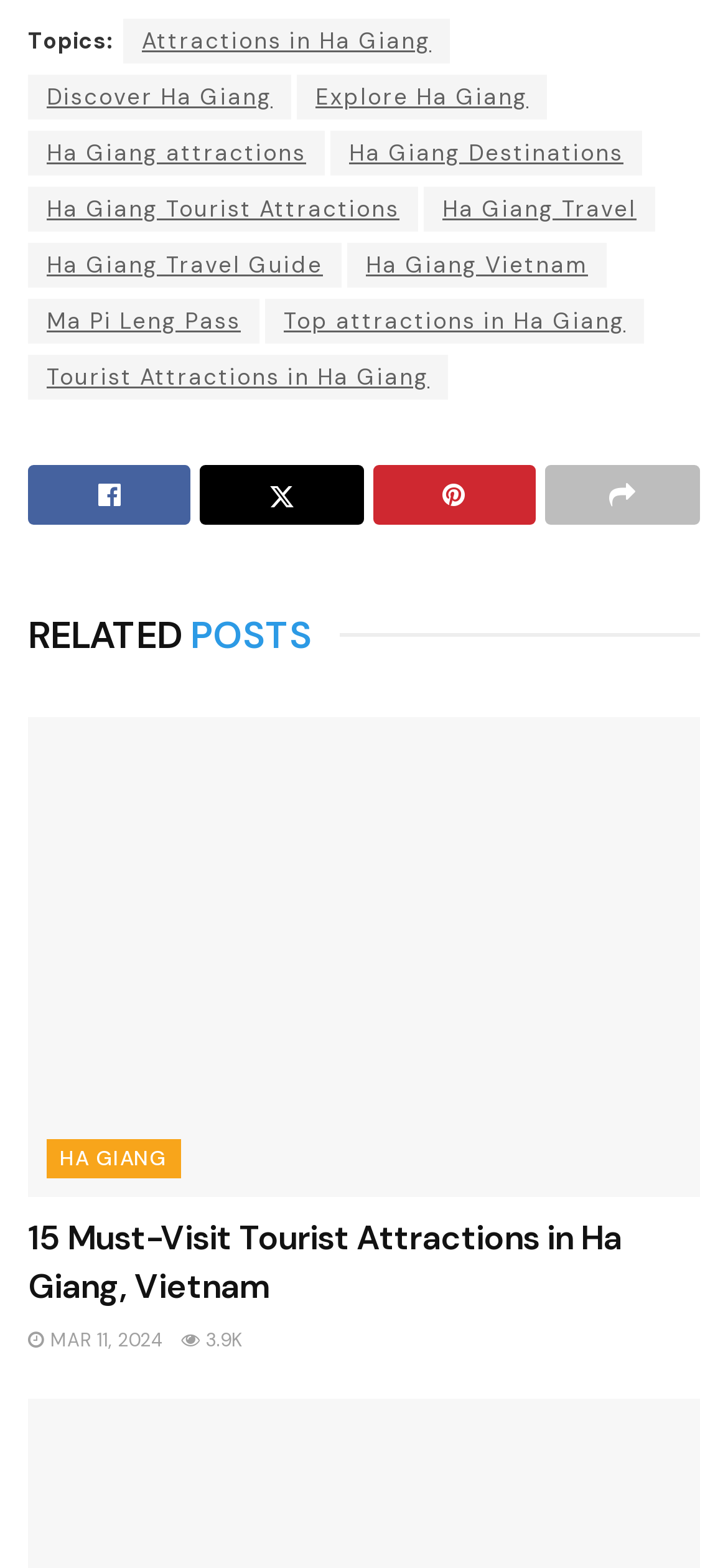Kindly provide the bounding box coordinates of the section you need to click on to fulfill the given instruction: "Check the date 'MAR 11, 2024'".

[0.038, 0.847, 0.223, 0.862]